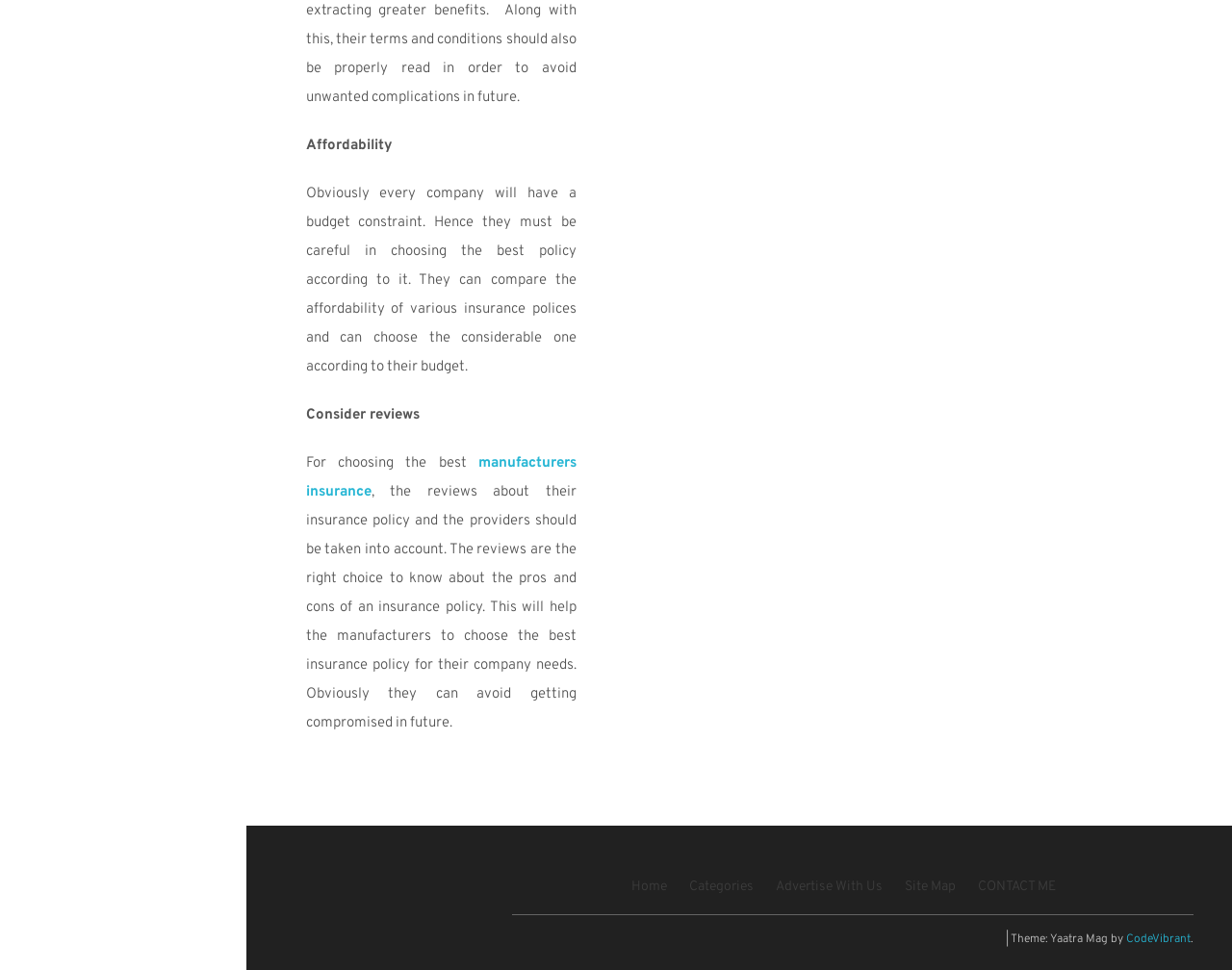Please find the bounding box coordinates of the element that needs to be clicked to perform the following instruction: "Go to 'Home'". The bounding box coordinates should be four float numbers between 0 and 1, represented as [left, top, right, bottom].

[0.512, 0.906, 0.541, 0.923]